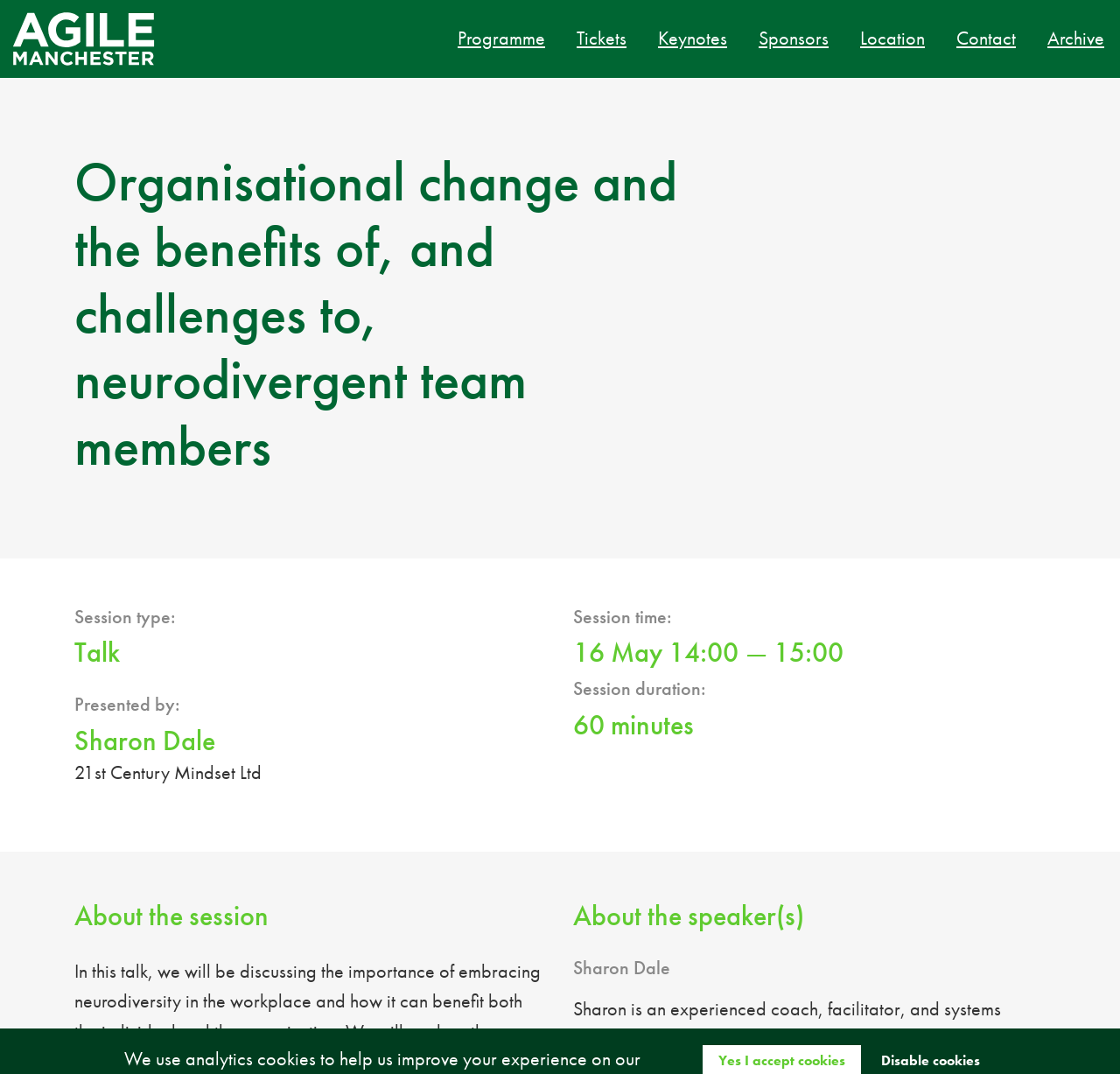Extract the text of the main heading from the webpage.

Organisational change and the benefits of, and challenges to, neurodivergent team members